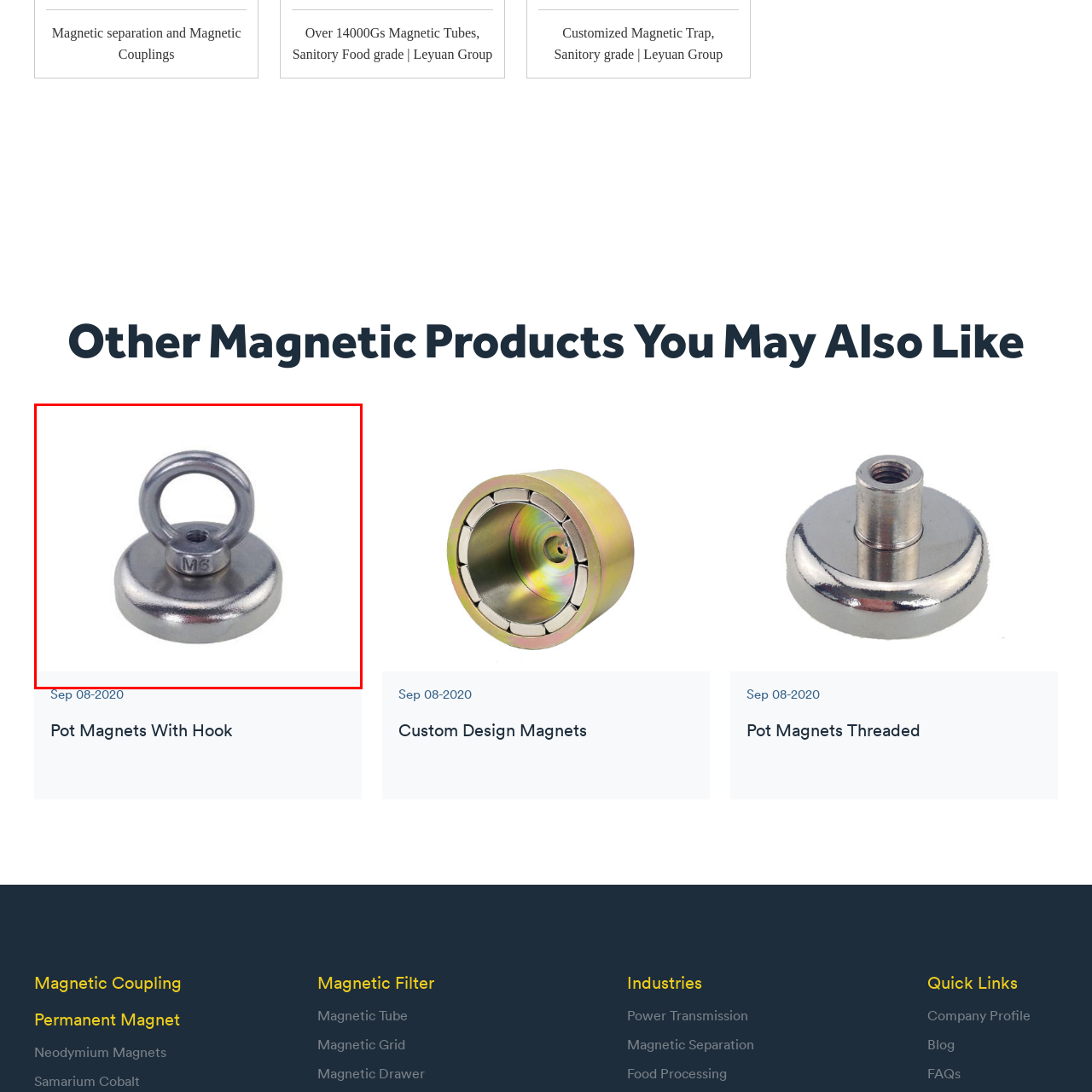Please provide a comprehensive description of the image highlighted by the red bounding box.

This image features a "Pot Magnet with Hook," designed for various magnetic applications. The magnet appears to have a robust metallic finish, featuring a round base and a central threaded anchor point. The hook at the top enhances its versatility, making it suitable for lifting or holding objects securely. Its compact size and powerful magnetic force make it a valuable tool in a range of settings, from industrial uses to home projects. This product is a part of the collection of magnetic items recommended for those looking to explore additional magnetic solutions.